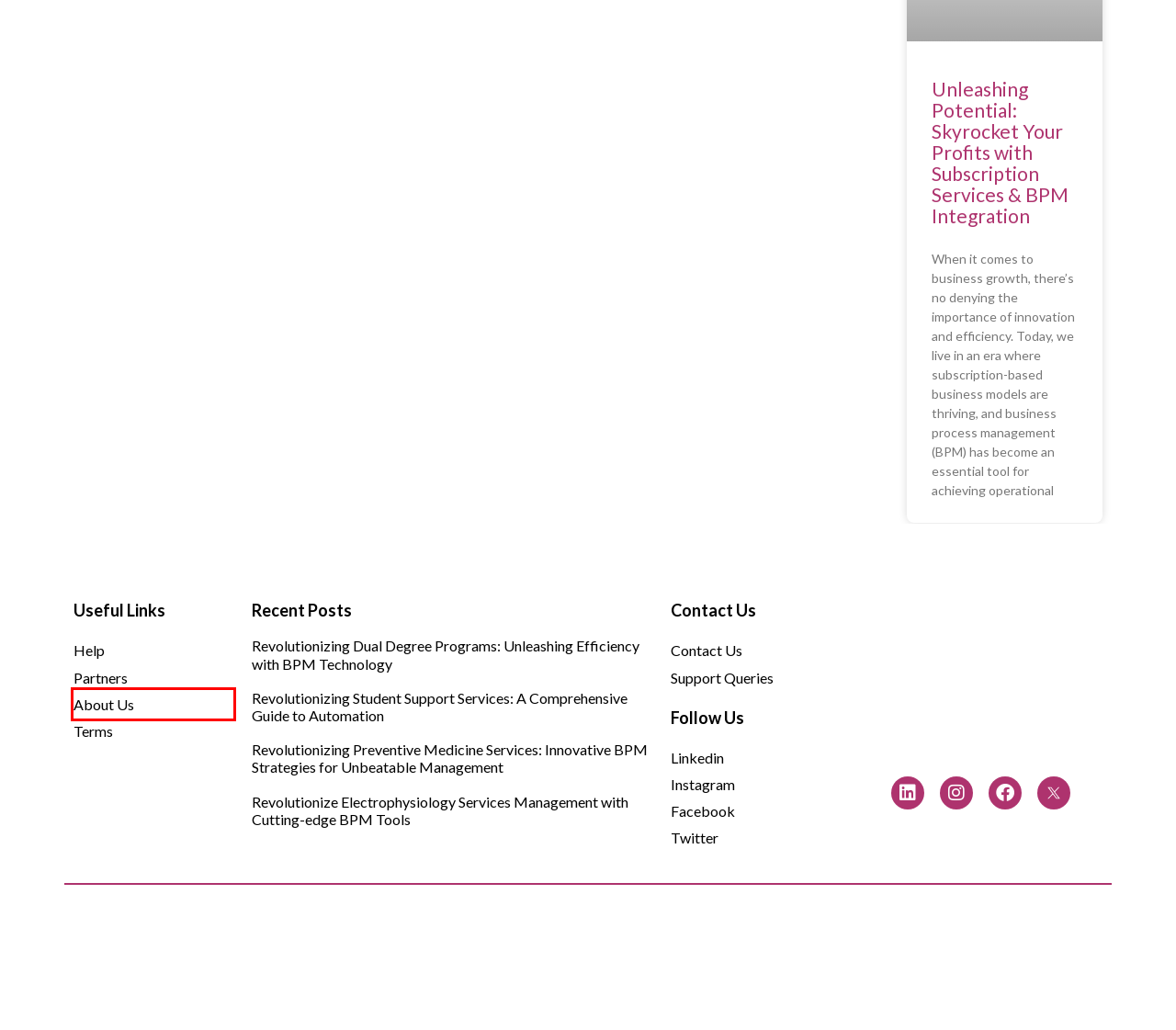Observe the webpage screenshot and focus on the red bounding box surrounding a UI element. Choose the most appropriate webpage description that corresponds to the new webpage after clicking the element in the bounding box. Here are the candidates:
A. Partners
B. About Us
C. Flokzu Software Reviews, Pros and Cons - 2024 Software Advice
D. Flokzu - Opiniones, precios y características - Capterra España 2024
E. Revolutionizing Dual Degree Programs: Unleashing Efficiency with BPM Technology
F. Revolutionizing Preventive Medicine Services: Innovative BPM Strategies for Unbeatable Management
G. Revolutionize Electrophysiology Services Management with Cutting-edge BPM Tools
H. HubSpot Solutions Marketplace

B